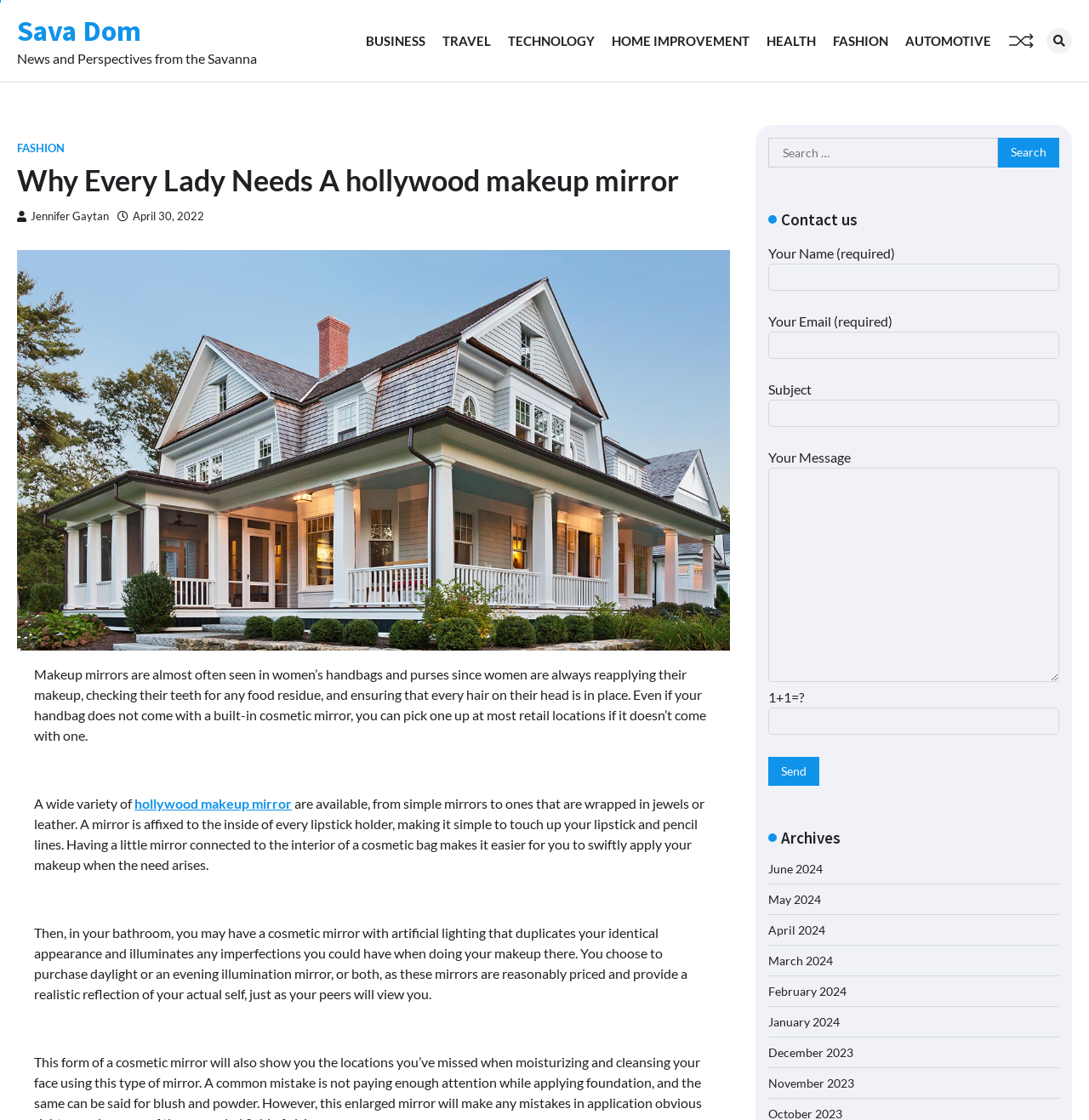Explain the webpage's layout and main content in detail.

This webpage is about the importance of having a Hollywood makeup mirror, specifically targeting women. At the top, there is a navigation menu with links to various categories such as Business, Travel, Technology, Home Improvement, Health, Fashion, and Automotive. Below the navigation menu, there is a header section with a title "Why Every Lady Needs A Hollywood Makeup Mirror" and a subheading "News and Perspectives from the Savanna". 

On the left side, there is a section with a profile picture and links to social media platforms. Below this section, there is a main content area where the article about Hollywood makeup mirrors is presented. The article starts with a brief introduction explaining why women need makeup mirrors, followed by a description of the various types of mirrors available, ranging from simple to luxurious ones. The article also mentions the benefits of having a mirror with artificial lighting in the bathroom.

On the right side, there is a search bar with a label "Search for:" and a button to submit the search query. Below the search bar, there are three sections: "Contact us", "Archives", and a contact form. The contact form has fields for name, email, subject, and message, as well as a captcha to prevent spam. The "Archives" section lists links to previous months, from June 2024 to November 2023.